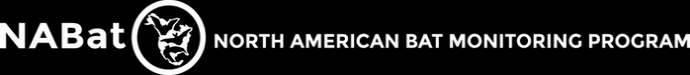What is the purpose of the North American Bat Monitoring Program?
Please answer the question with a single word or phrase, referencing the image.

conservation and study of bat populations